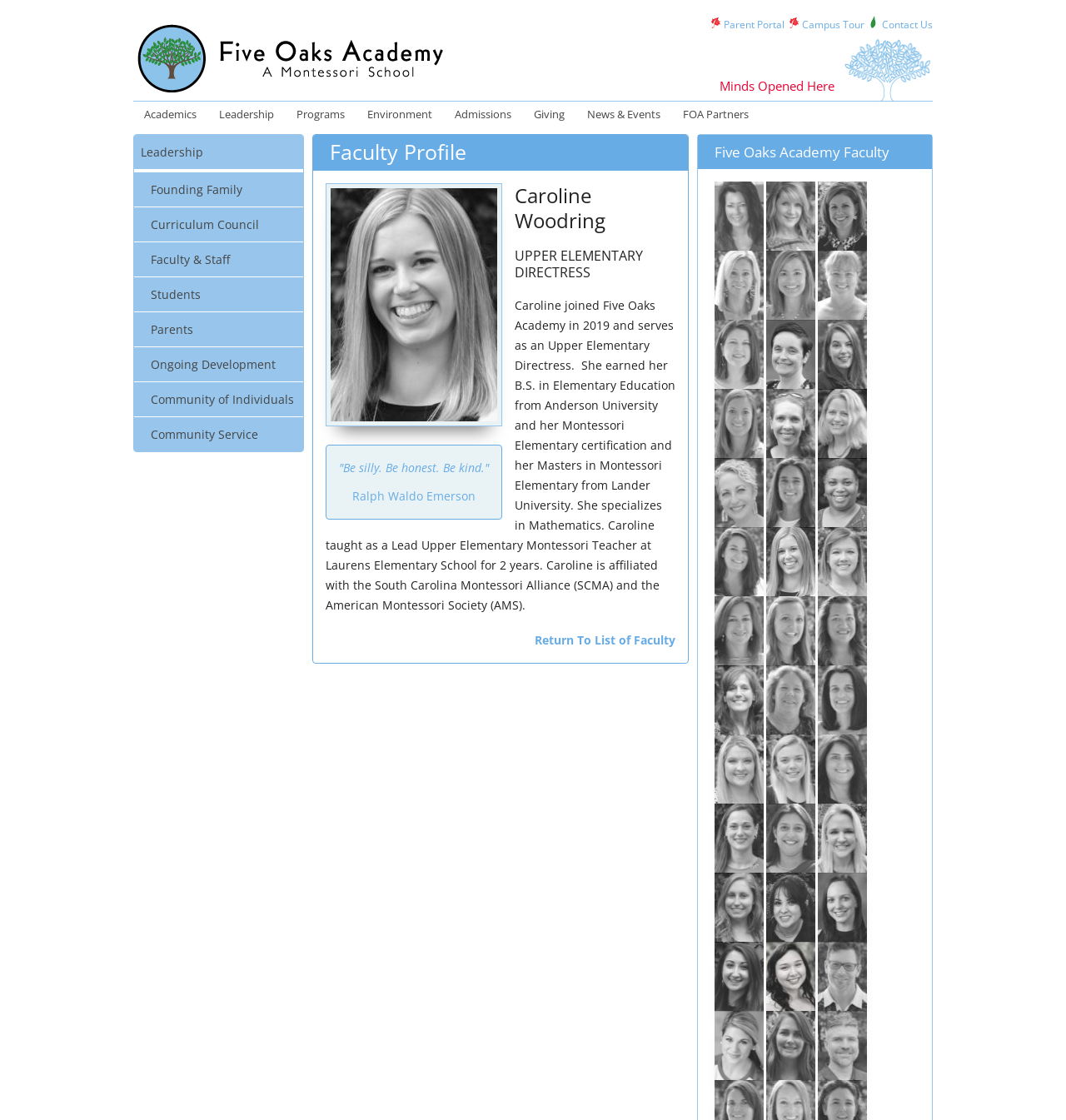What is Caroline Woodring's specialization?
Your answer should be a single word or phrase derived from the screenshot.

Mathematics